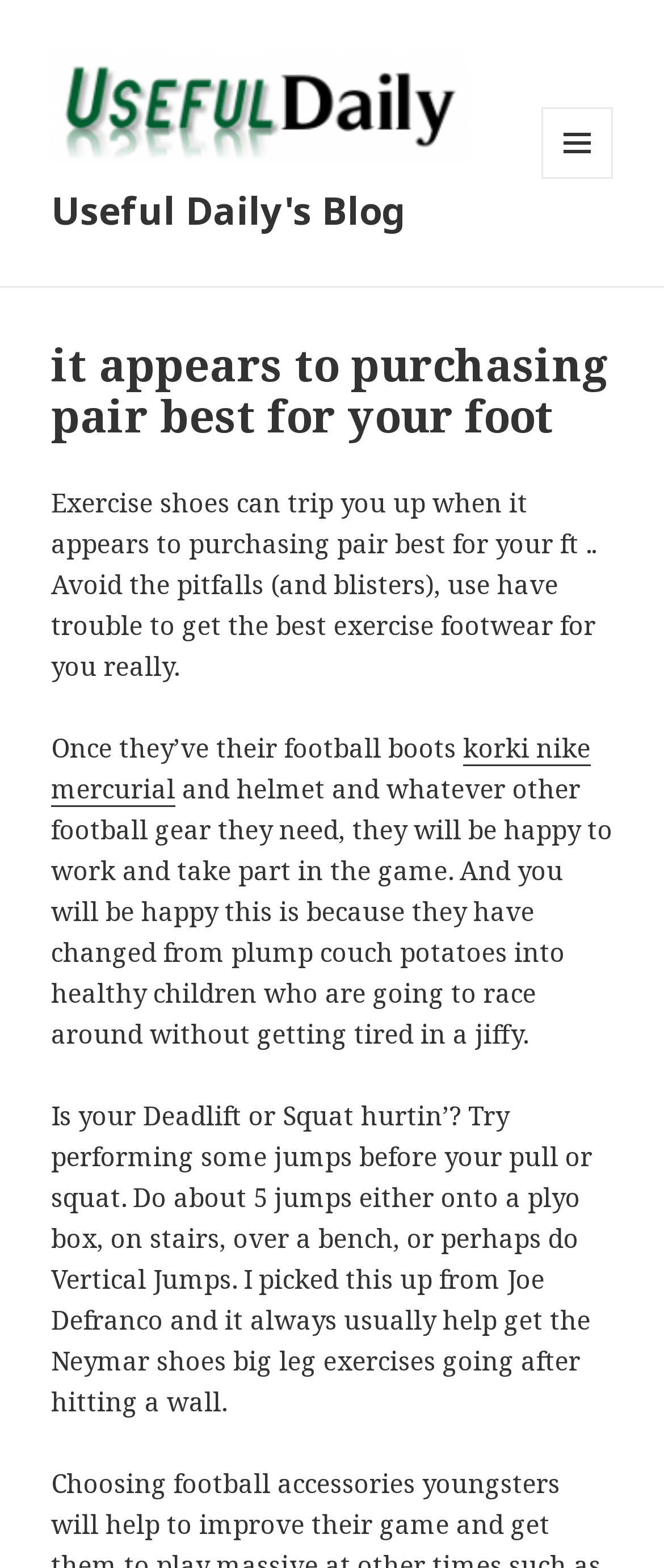Given the content of the image, can you provide a detailed answer to the question?
What is the purpose of doing jumps before a pull or squat?

According to the text 'Do about 5 jumps either onto a plyo box, on stairs, over a bench, or perhaps do Vertical Jumps. I picked this up from Joe Defranco and it always usually help get the Neymar shoes big leg exercises going after hitting a wall.', it can be inferred that the purpose of doing jumps before a pull or squat is to help with leg exercises.